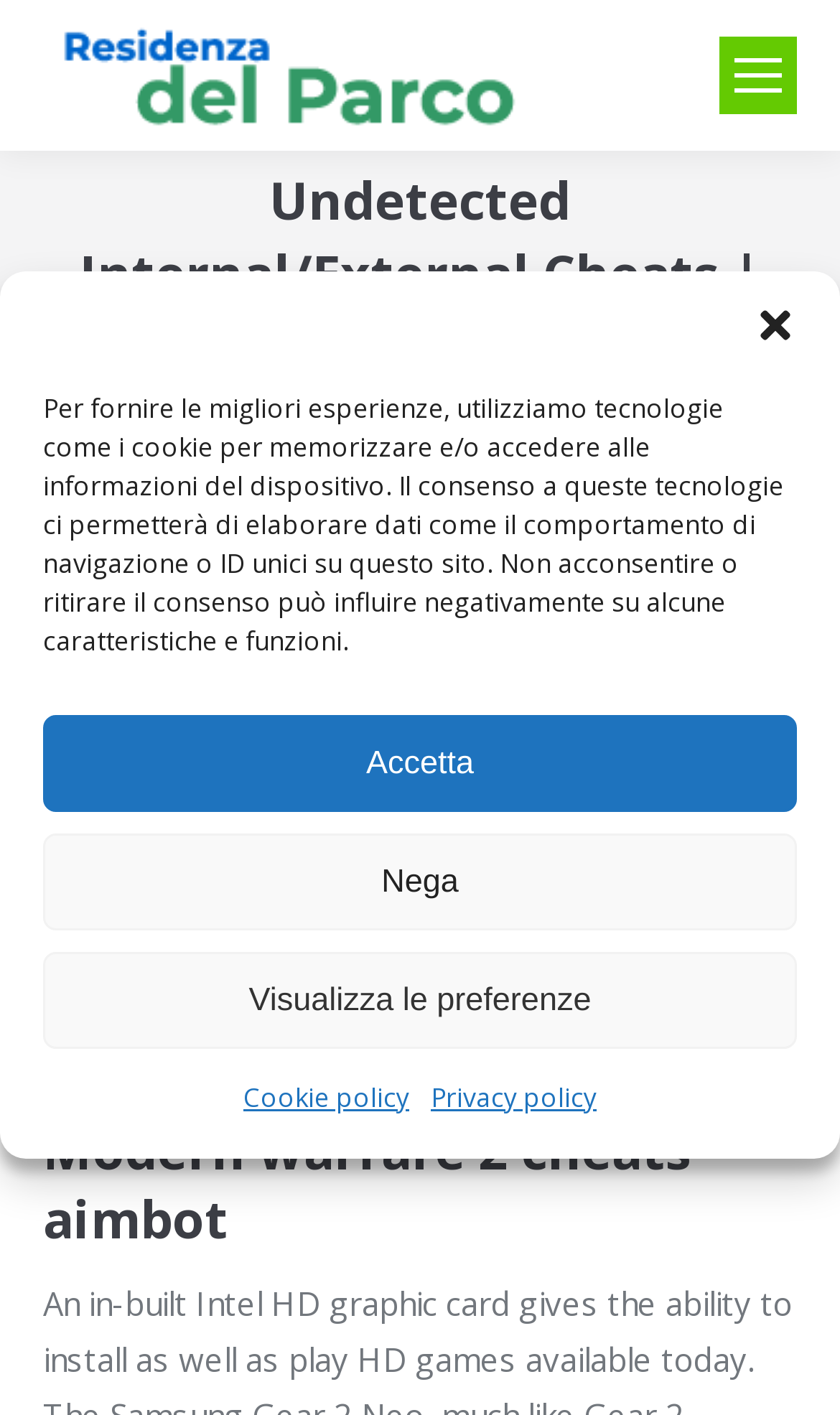Extract the main title from the webpage.

Undetected Internal/External Cheats | Spinbot, Fake Duck, ESP